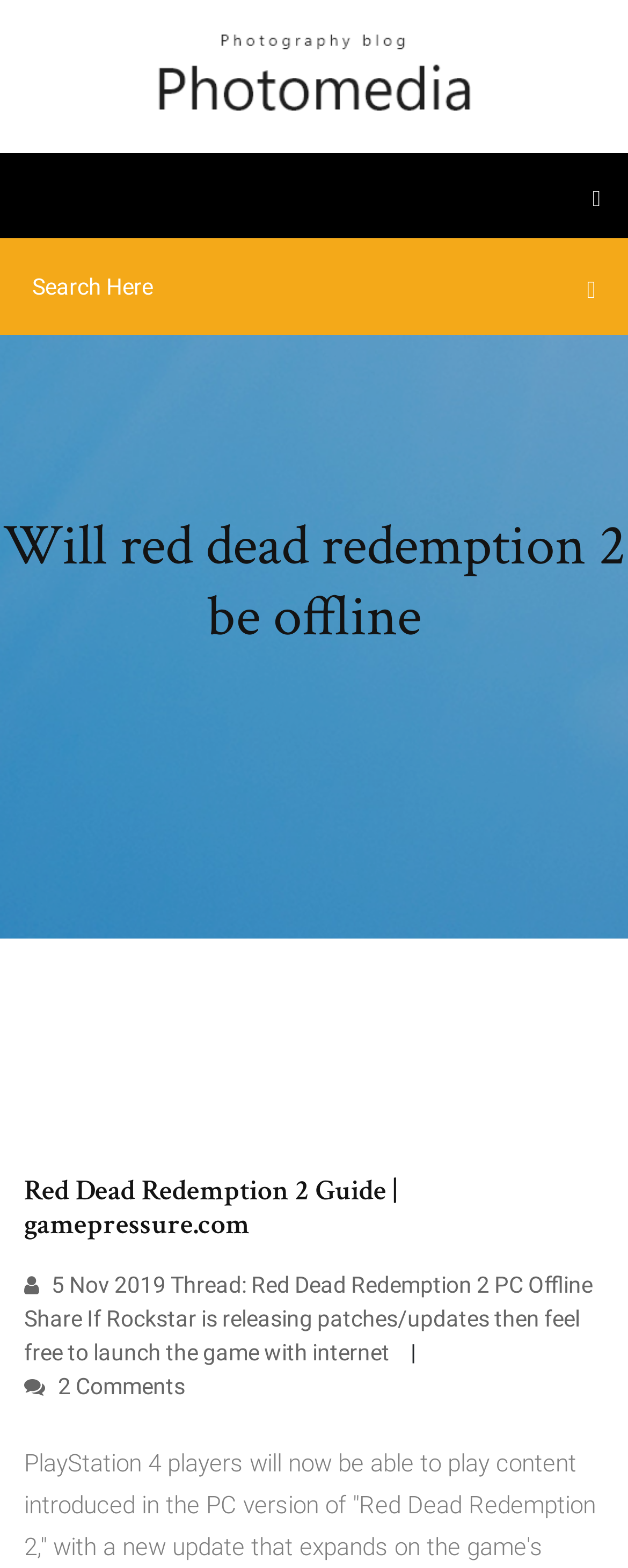Determine the bounding box of the UI element mentioned here: "alt="networksoftslspe.web.app"". The coordinates must be in the format [left, top, right, bottom] with values ranging from 0 to 1.

[0.244, 0.038, 0.756, 0.057]